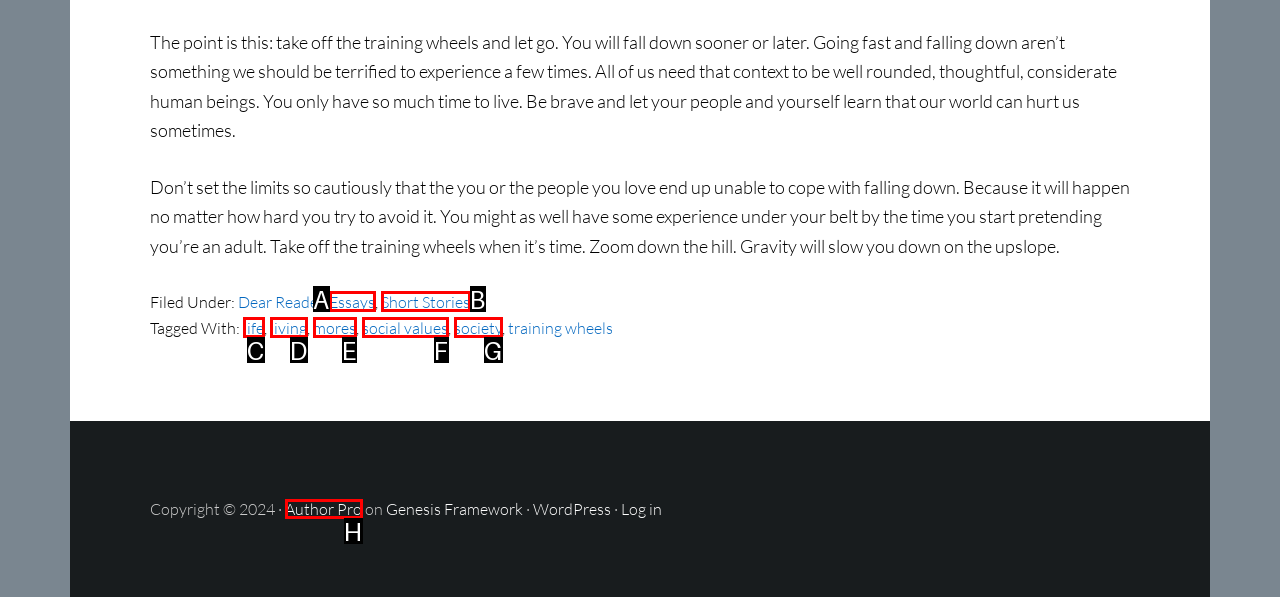Which HTML element should be clicked to complete the following task: Click on the 'Author Pro' link?
Answer with the letter corresponding to the correct choice.

H